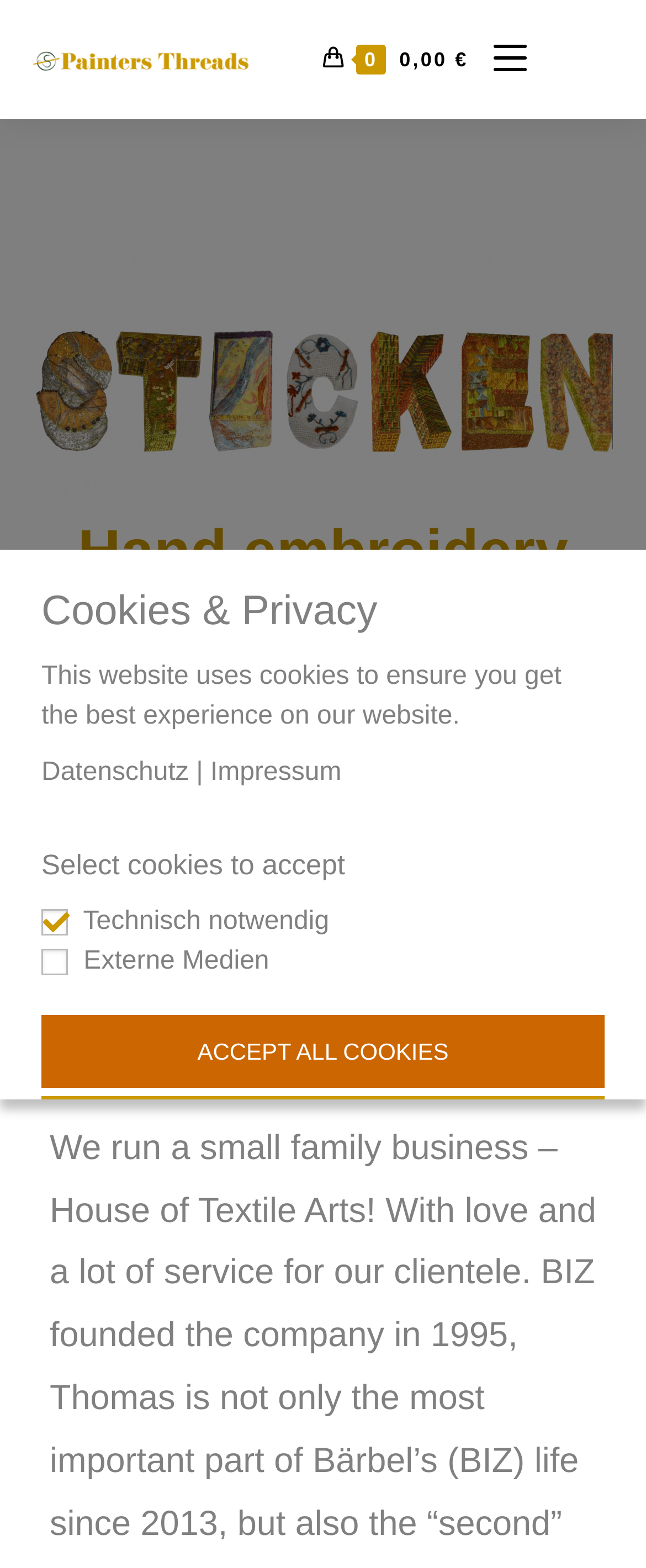What is the purpose of the 'Mobile Menu' link?
Please answer the question as detailed as possible based on the image.

The 'Mobile Menu' link is likely used to open a mobile menu, which would provide a navigation menu for mobile devices. This is a common feature in responsive web design.